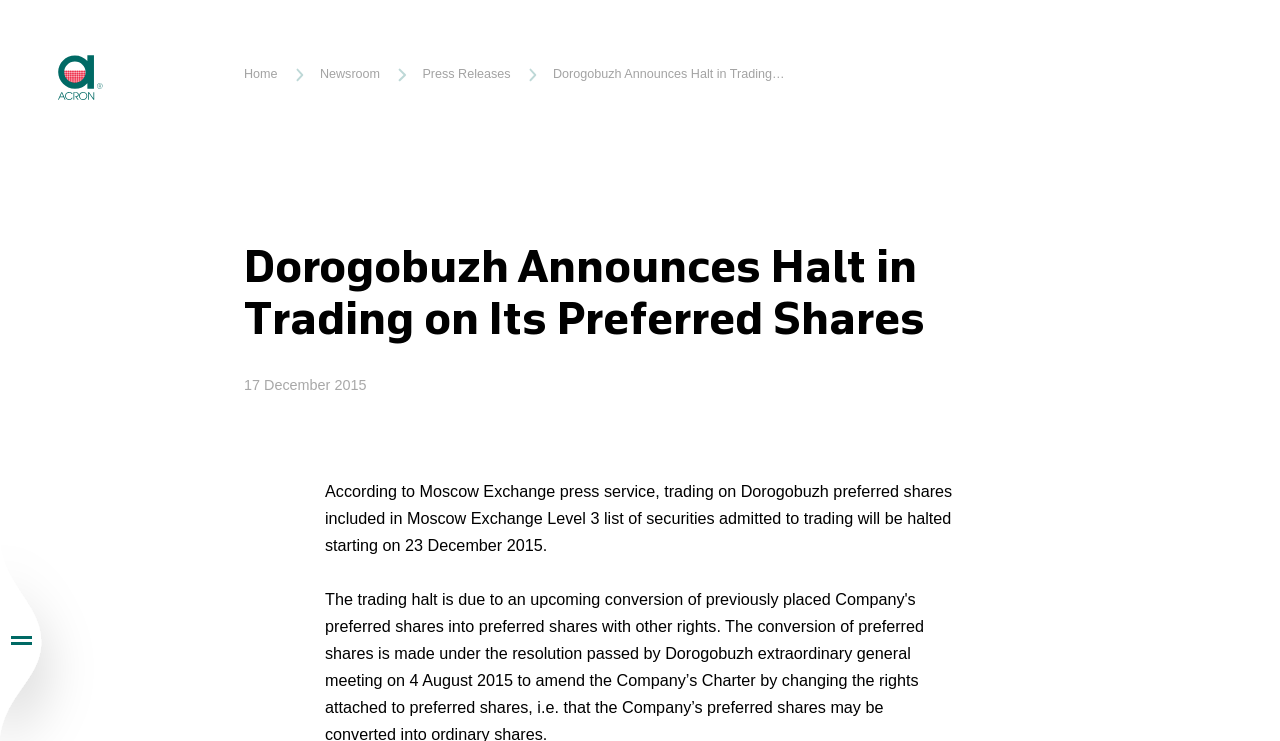Please specify the bounding box coordinates of the region to click in order to perform the following instruction: "Close the window".

[0.93, 0.024, 0.972, 0.097]